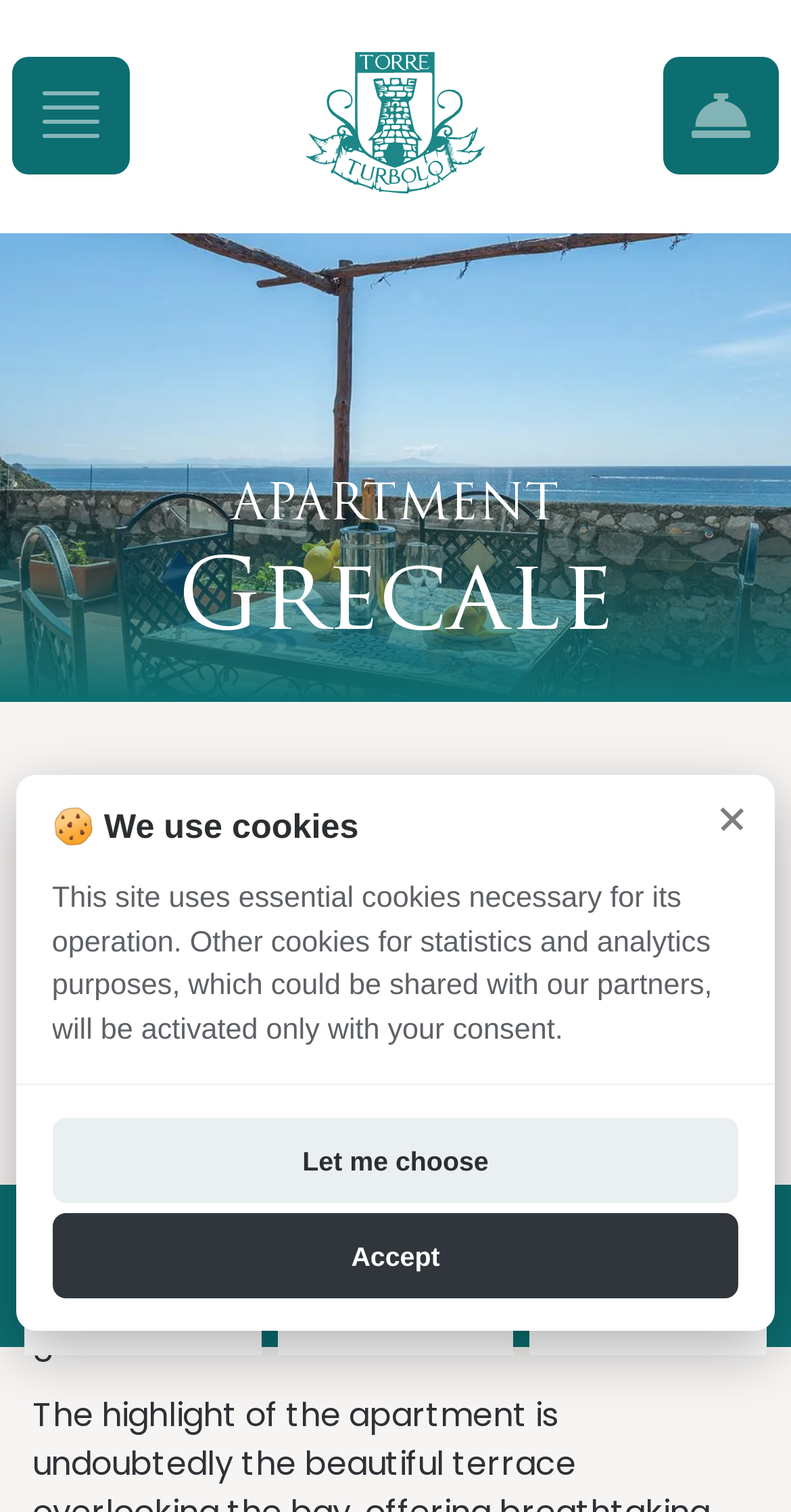Locate the bounding box coordinates of the element's region that should be clicked to carry out the following instruction: "Contact us through mail". The coordinates need to be four float numbers between 0 and 1, i.e., [left, top, right, bottom].

[0.031, 0.8, 0.33, 0.896]